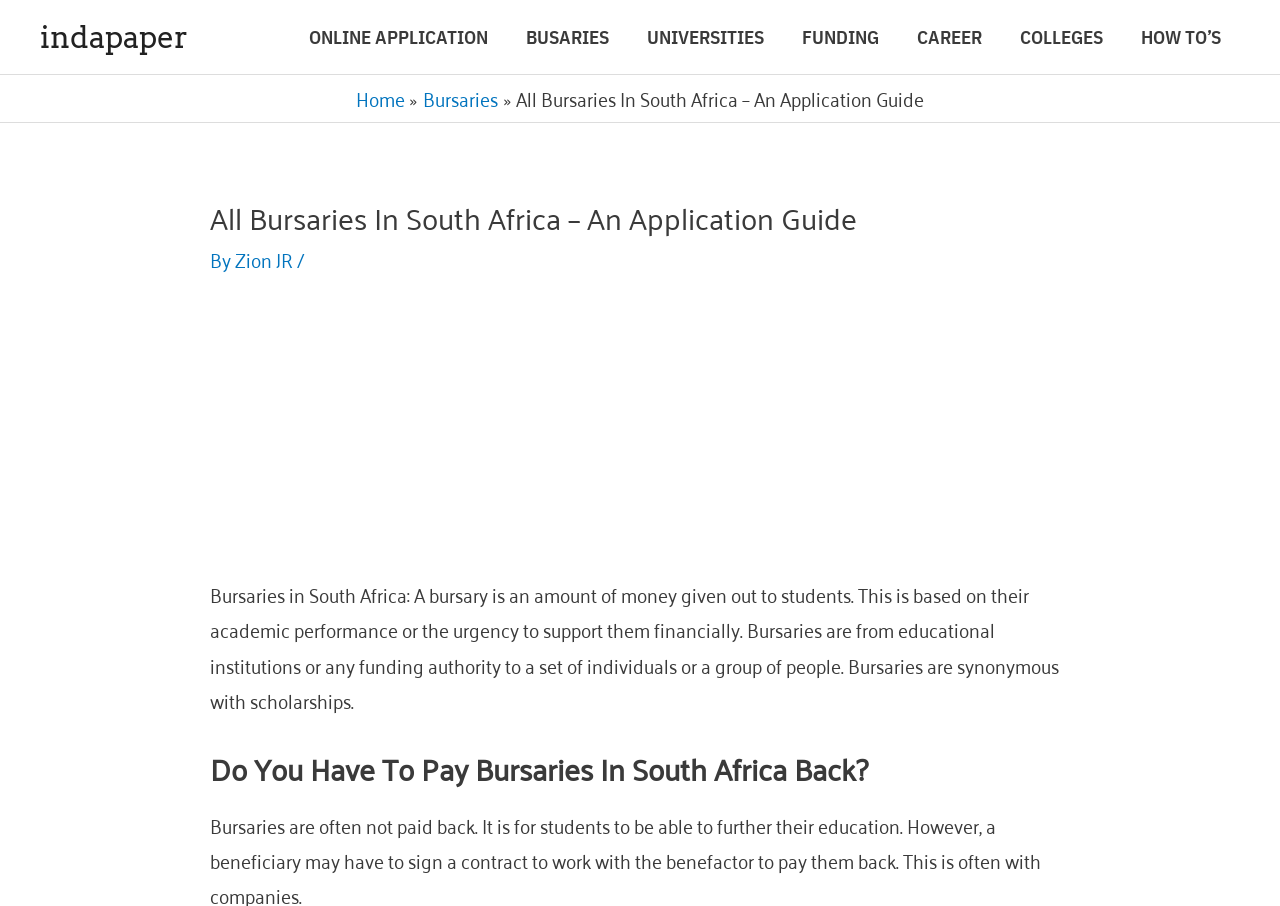Please mark the clickable region by giving the bounding box coordinates needed to complete this instruction: "Check NEWS FLASH".

None